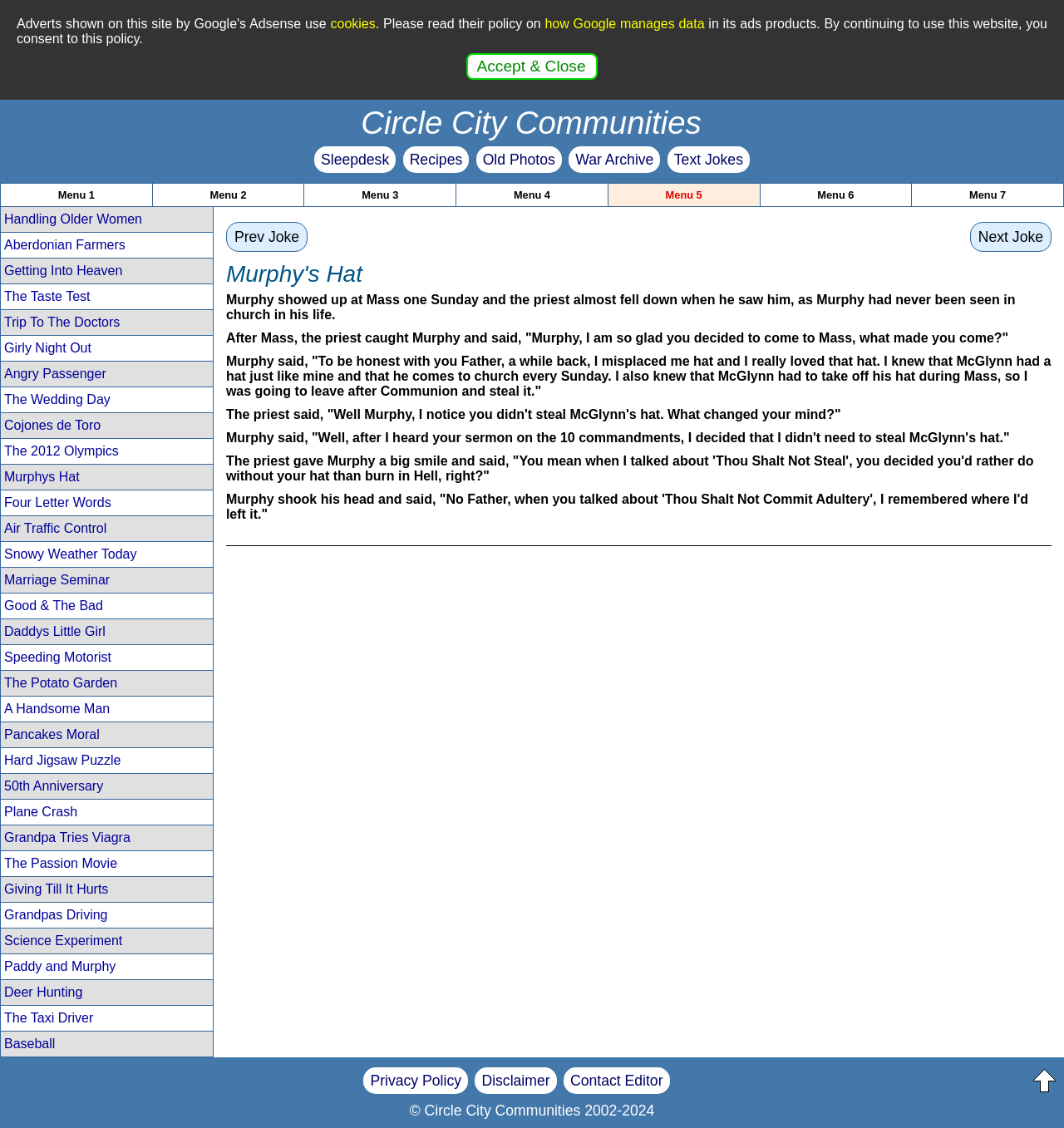Please provide the bounding box coordinate of the region that matches the element description: Snowy Weather Today. Coordinates should be in the format (top-left x, top-left y, bottom-right x, bottom-right y) and all values should be between 0 and 1.

[0.001, 0.48, 0.2, 0.503]